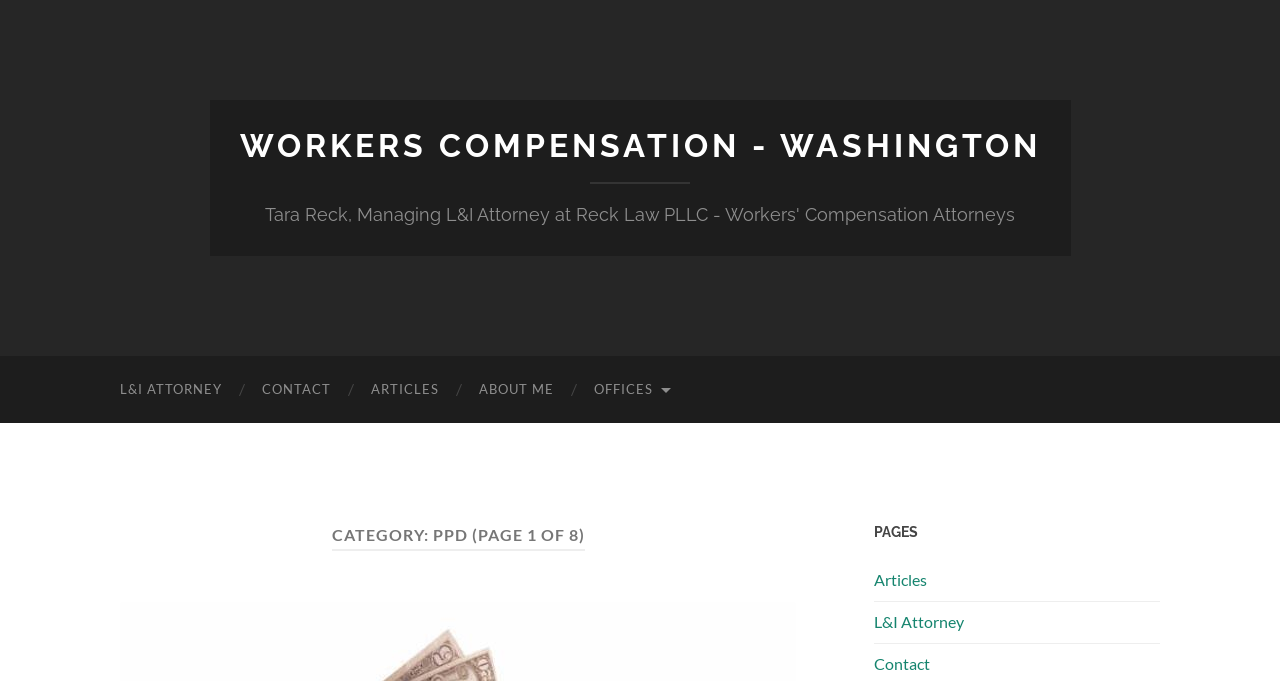Please answer the following question using a single word or phrase: 
How many links are in the top navigation bar?

6